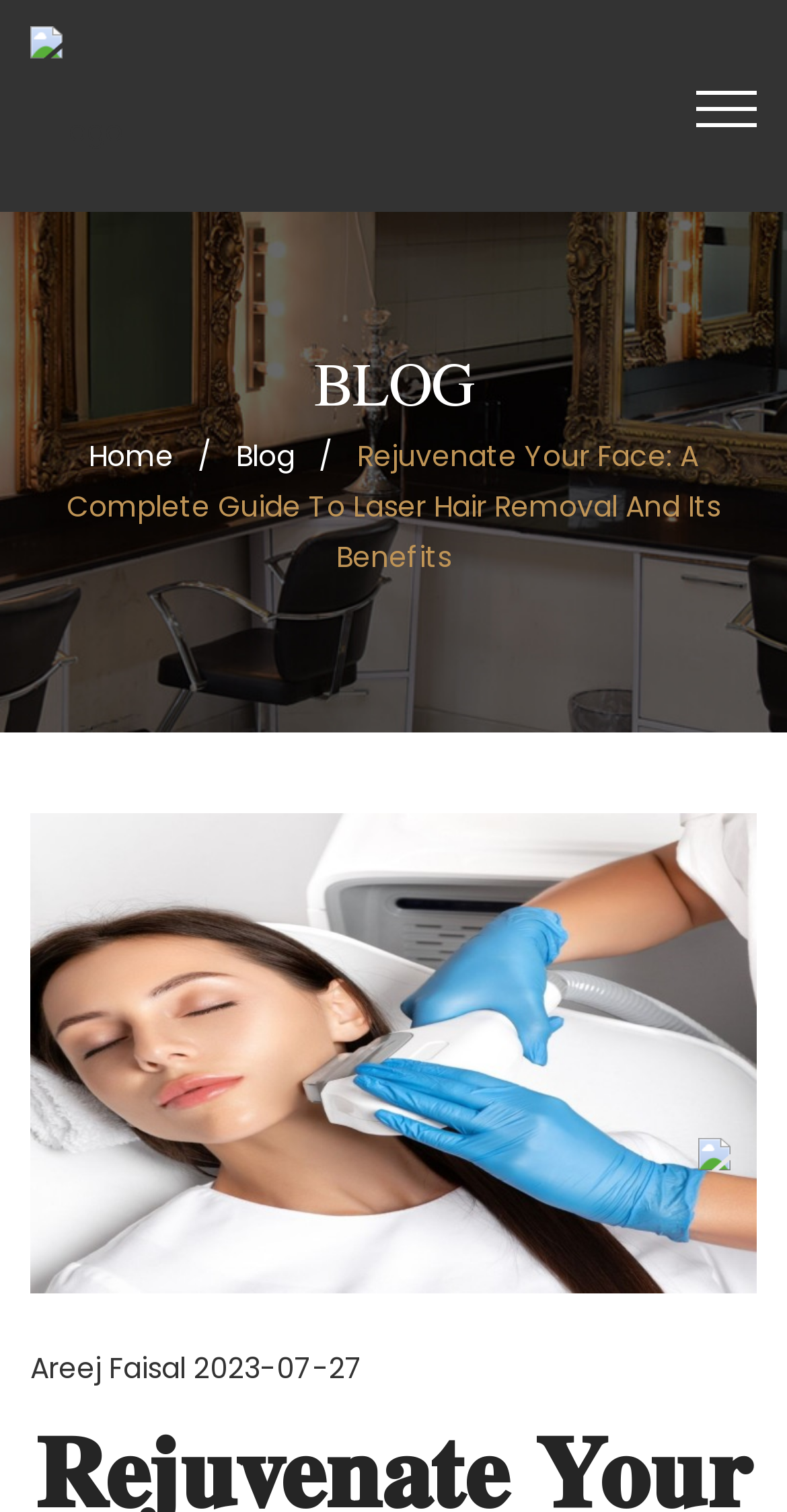Given the description of a UI element: "title="Nusrat Salon"", identify the bounding box coordinates of the matching element in the webpage screenshot.

[0.038, 0.0, 0.156, 0.14]